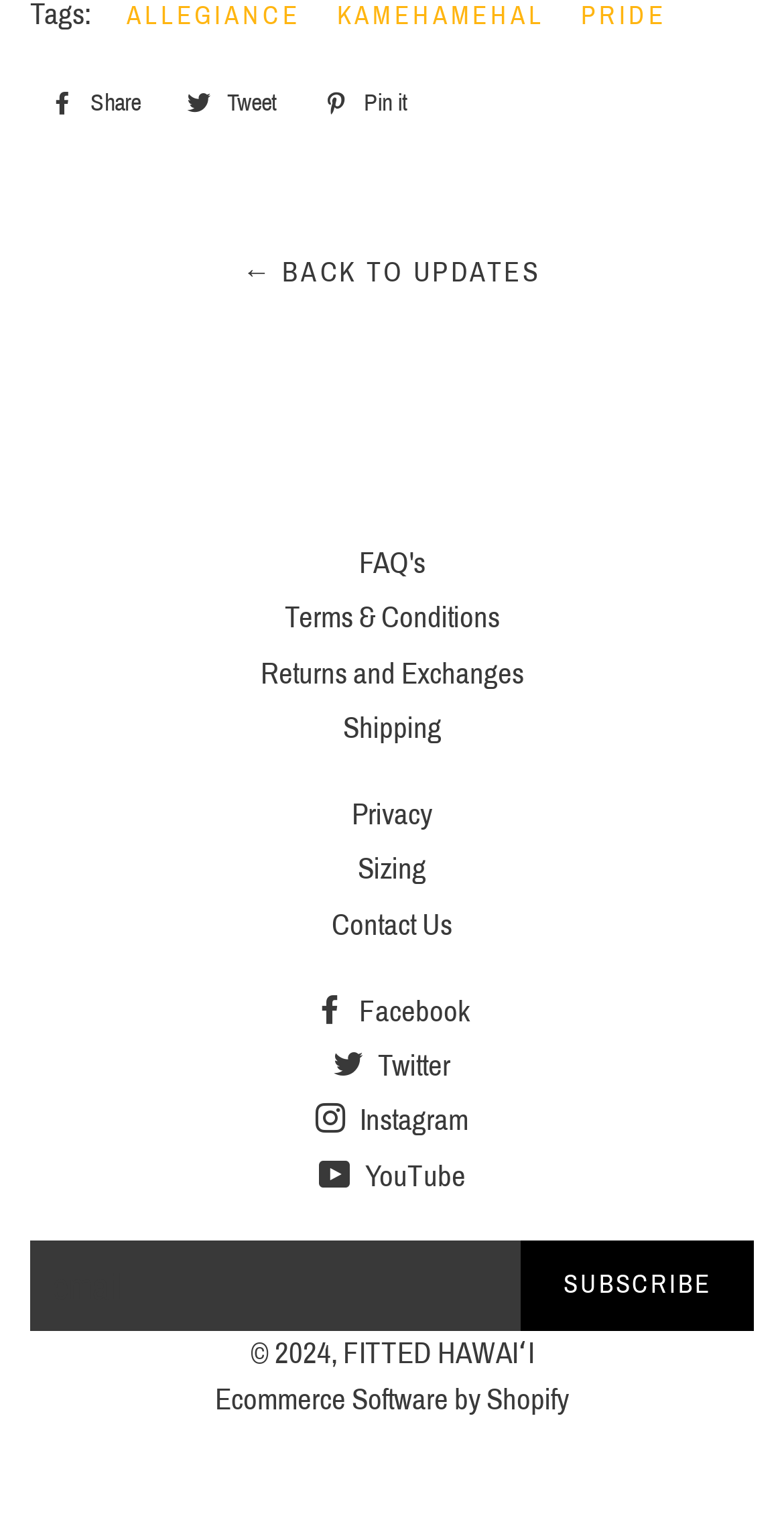Please mark the bounding box coordinates of the area that should be clicked to carry out the instruction: "View FAQs".

[0.458, 0.359, 0.542, 0.38]